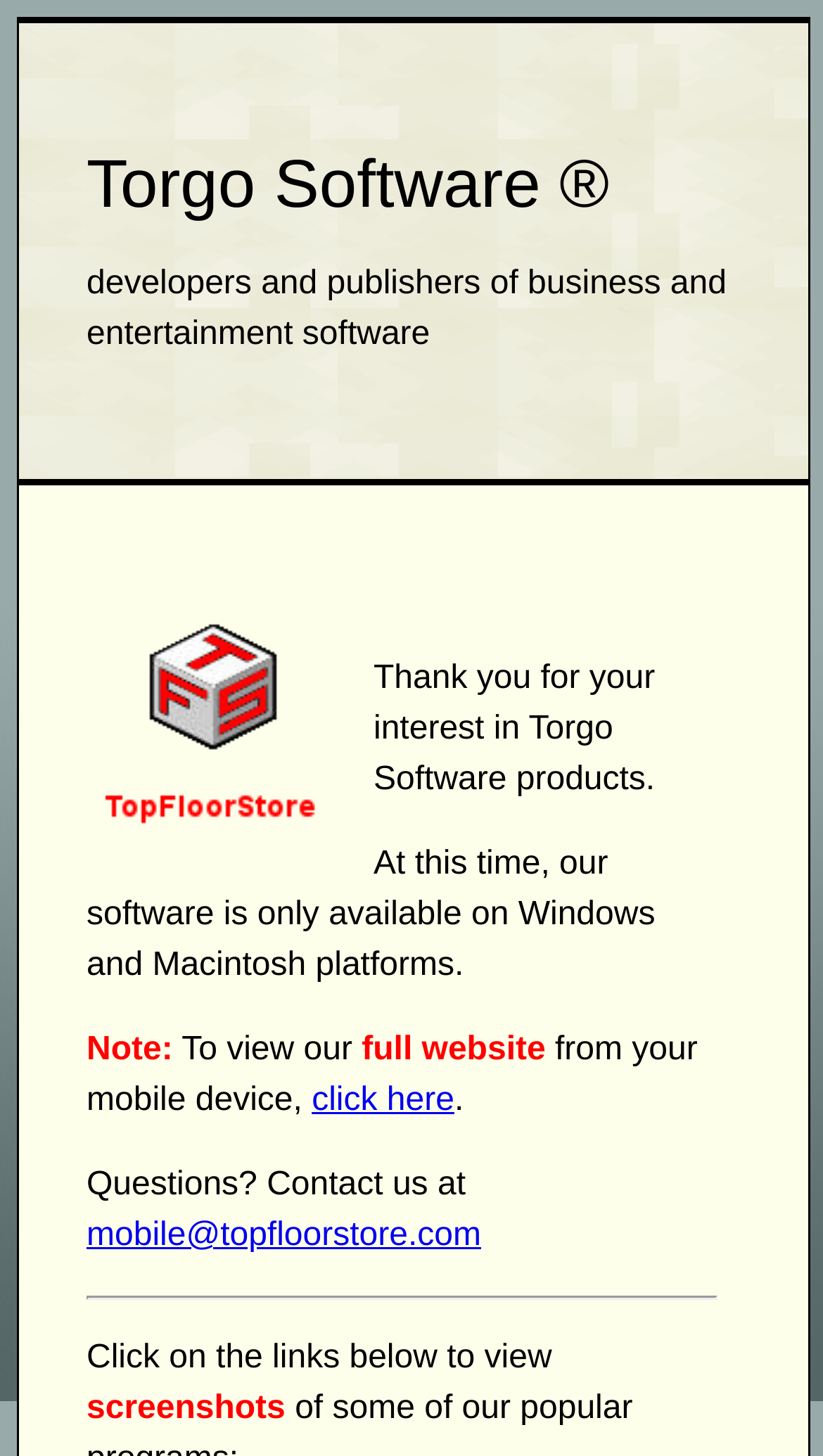What is the purpose of the webpage?
Refer to the image and give a detailed answer to the question.

The webpage appears to be a landing page for construction and building software, as indicated by the static text elements and links on the page, which suggest that users can view and download software related to this industry.